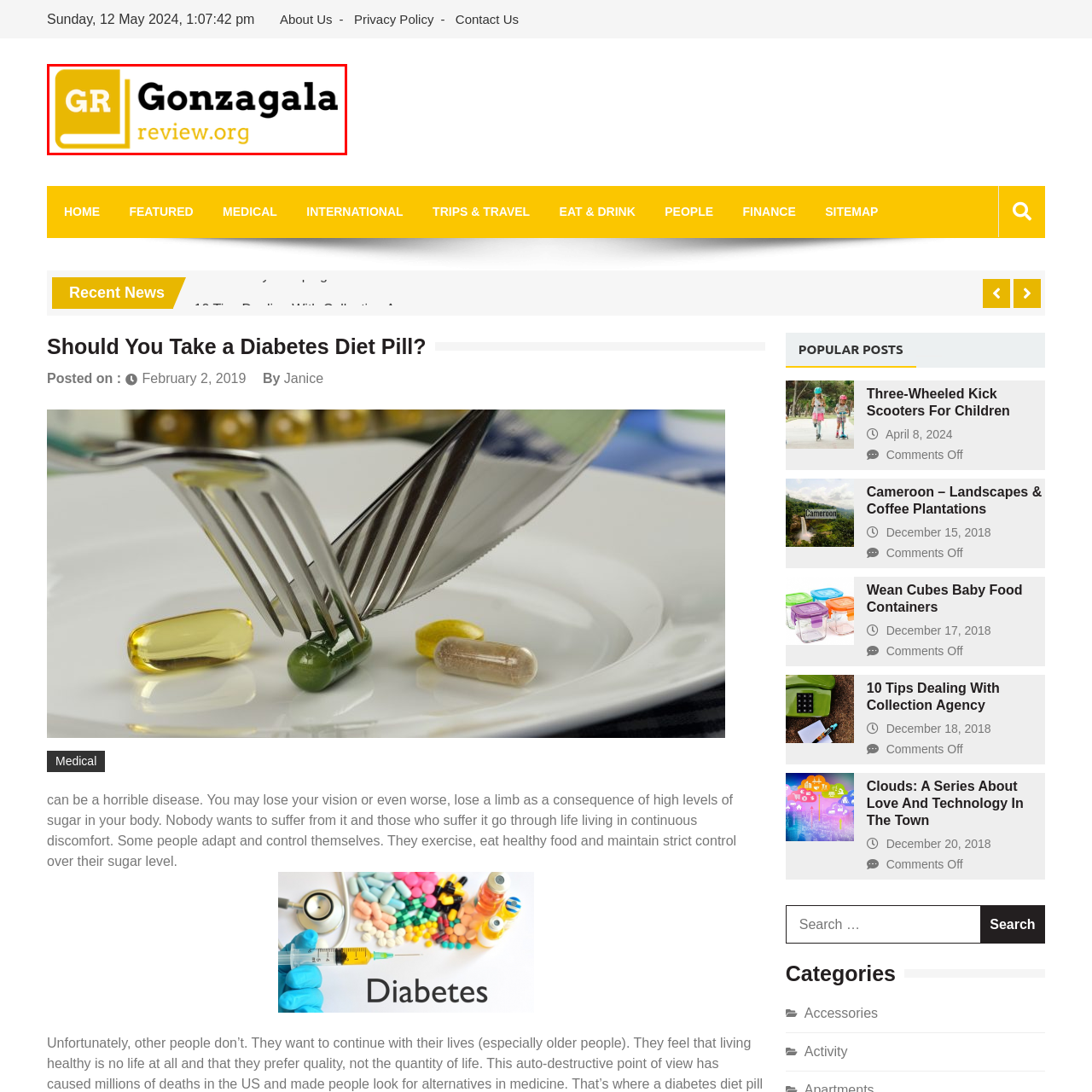Focus on the image encased in the red box and respond to the question with a single word or phrase:
What does the addition of '.org' emphasize?

online presence